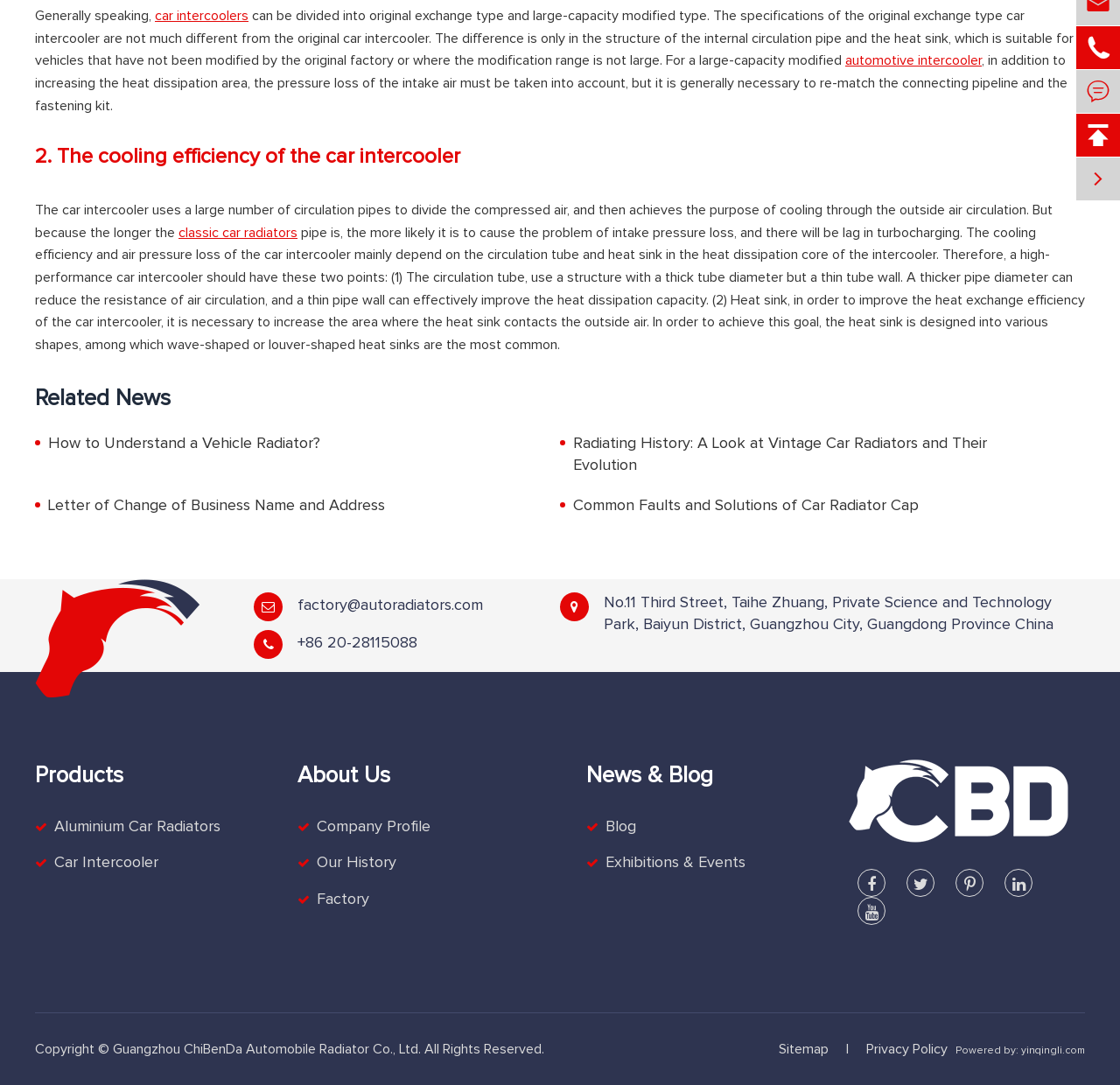Mark the bounding box of the element that matches the following description: "Our History".

[0.266, 0.786, 0.354, 0.807]